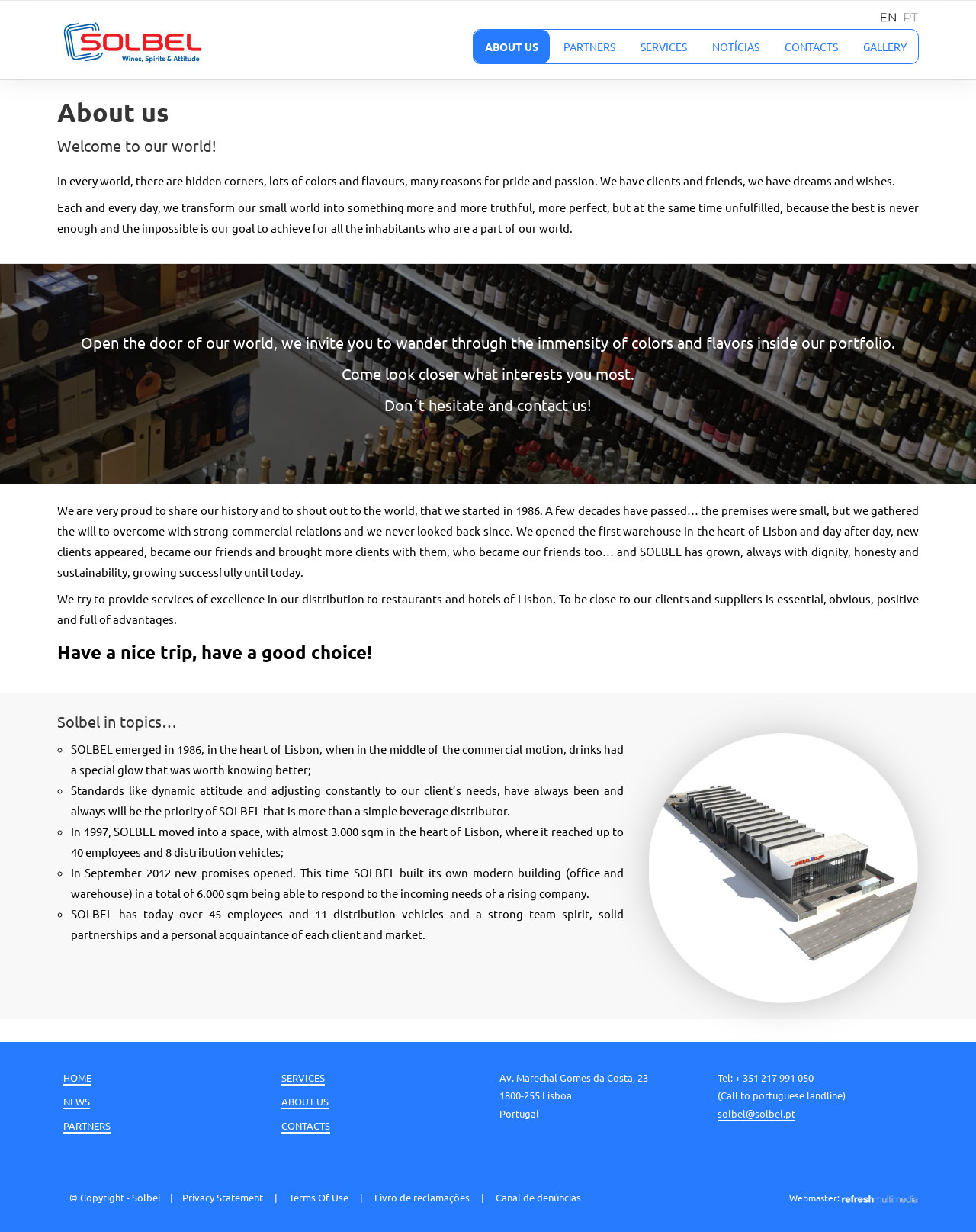Based on the image, please respond to the question with as much detail as possible:
In which year did Solbel start?

The year Solbel started can be found in the text 'We are very proud to share our history and to shout out to the world, that we started in 1986.' which explicitly mentions the year.